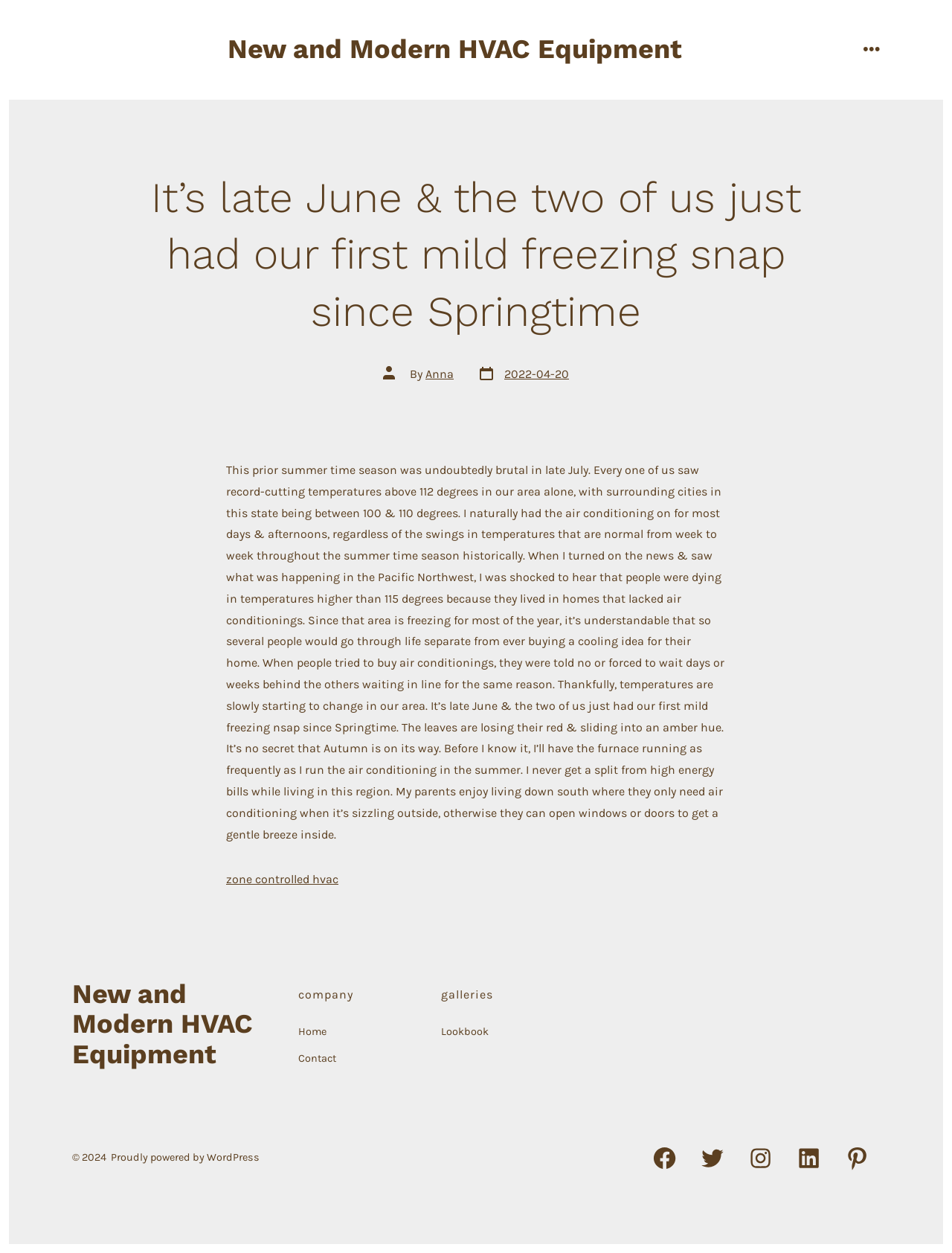Present a detailed account of what is displayed on the webpage.

This webpage is about an article discussing the author's experience with the changing seasons, particularly the transition from summer to autumn. At the top of the page, there is a link to "New and Modern HVAC Equipment" and a menu button on the right side. Below the menu button, there is a small image.

The main content of the page is an article with a heading that matches the title of the webpage. The article is divided into paragraphs, with the author describing their experience with the hot summer weather and how they had to rely on air conditioning. The author also mentions a news report about people dying in the Pacific Northwest due to lack of air conditioning and how they are relieved that the temperatures are slowly changing in their area.

The article also includes a link to "zone controlled hvac" near the bottom. Below the article, there is a footer section with links to "New and Modern HVAC Equipment" and a primary footer menu with links to "Home" and "Contact". There is also a secondary footer menu with links to "Lookbook" and a section with social media links to Facebook, Twitter, Instagram, LinkedIn, and Pinterest. At the very bottom of the page, there is a copyright notice and a mention of the webpage being powered by WordPress.